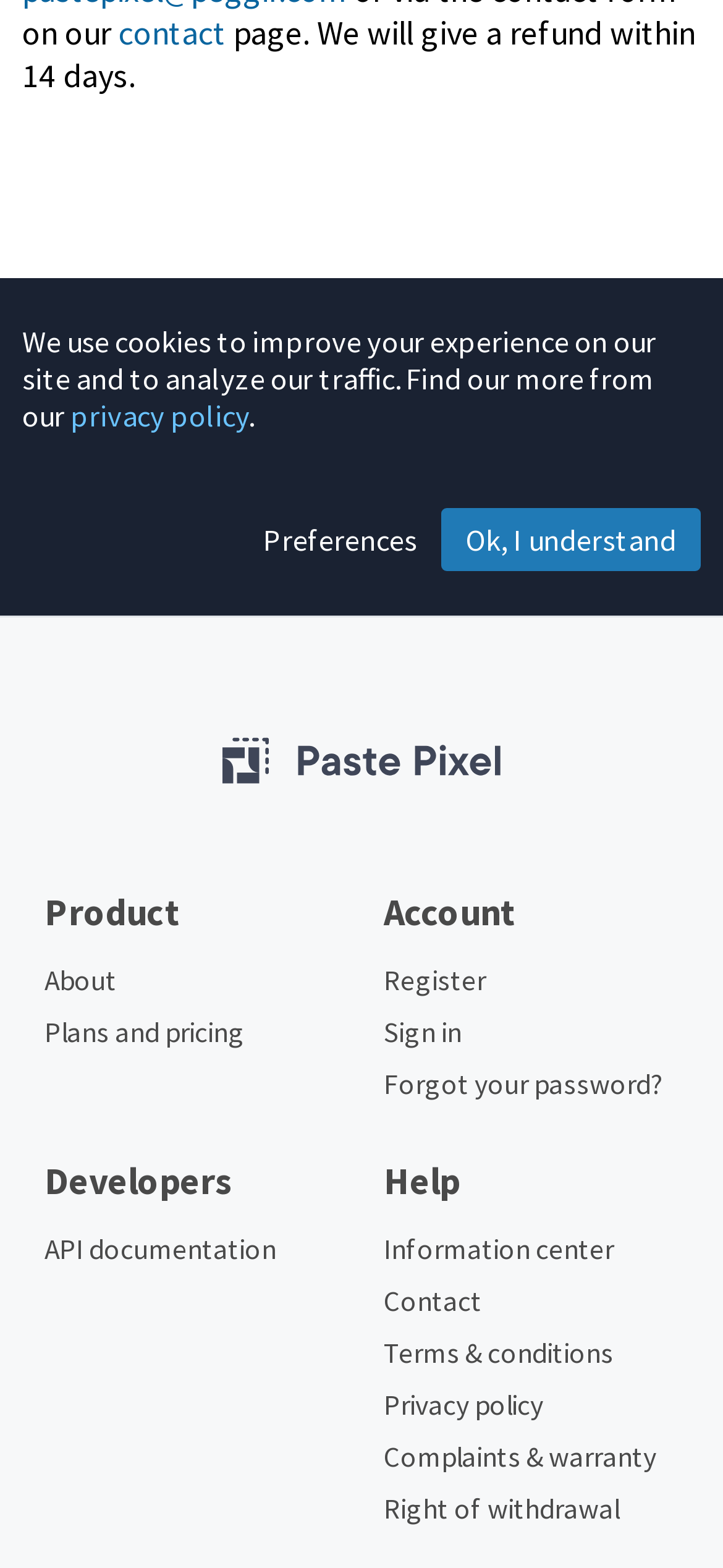Identify the bounding box coordinates for the UI element described as follows: Complaints & warranty. Use the format (top-left x, top-left y, bottom-right x, bottom-right y) and ensure all values are floating point numbers between 0 and 1.

[0.531, 0.918, 0.938, 0.94]